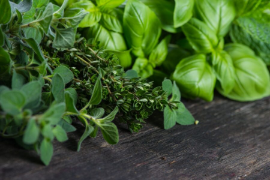Provide a thorough description of what you see in the image.

The image features a vibrant assortment of fresh herbs, prominently displayed against a rustic wooden background. In the foreground, sprigs of oregano and thyme add a rich green hue, showcasing their delicate leaves. Behind them, lush basil leaves fan out, exhibiting their smooth texture and vibrant color, symbolizing freshness and culinary delight. This composition highlights the natural beauty of herbs, inviting viewers to consider the joy of growing their own herbs at home, as suggested by the accompanying article titled "Cultivating Flavor: The Joy of Growing Your Own Herbs." The earthy backdrop further emphasizes the organic and robust character of the ingredients, ideal for enhancing various dishes and creating flavorful meals.